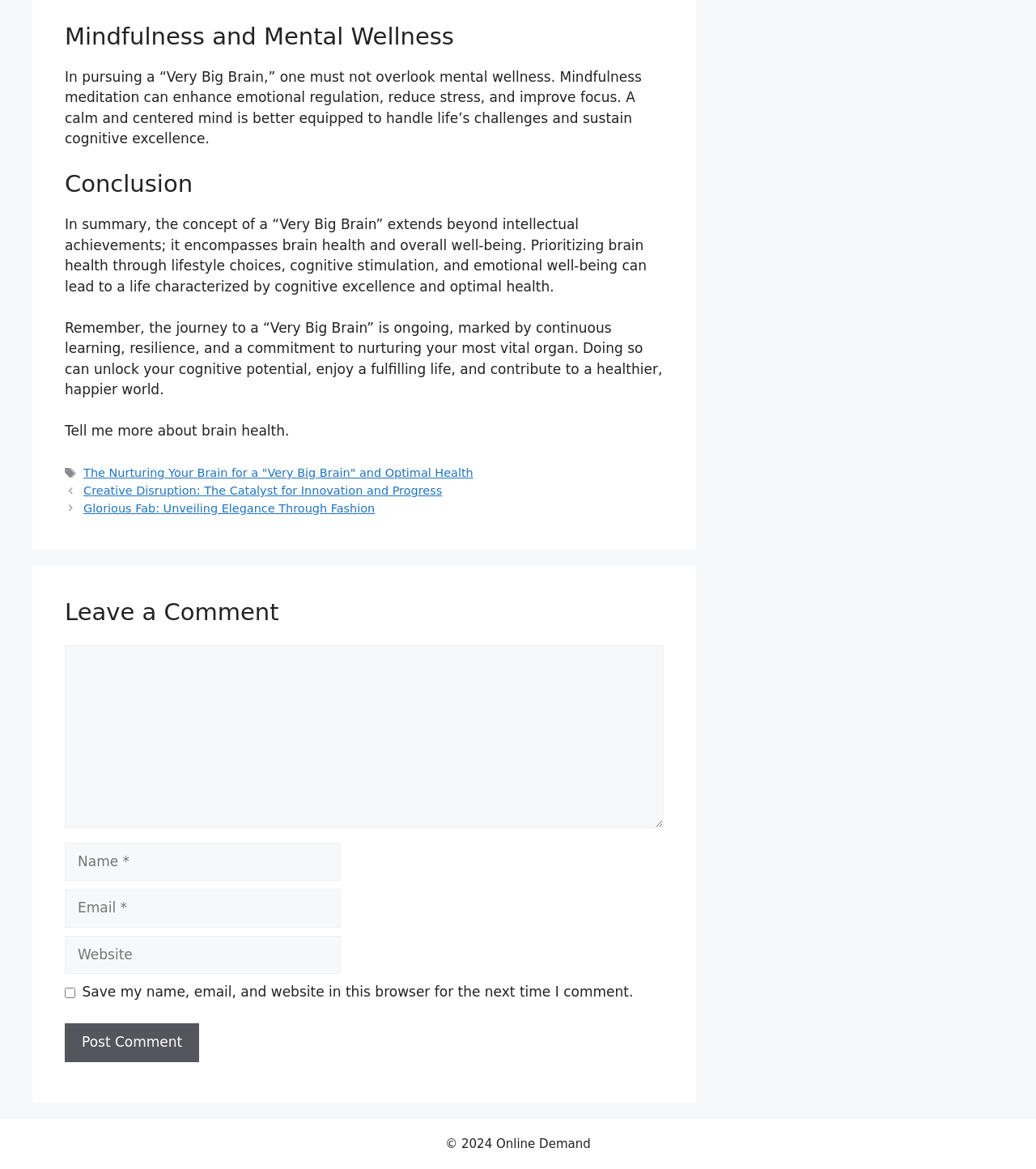Point out the bounding box coordinates of the section to click in order to follow this instruction: "Click the link to read about nurturing your brain for a 'Very Big Brain' and optimal health".

[0.081, 0.399, 0.457, 0.41]